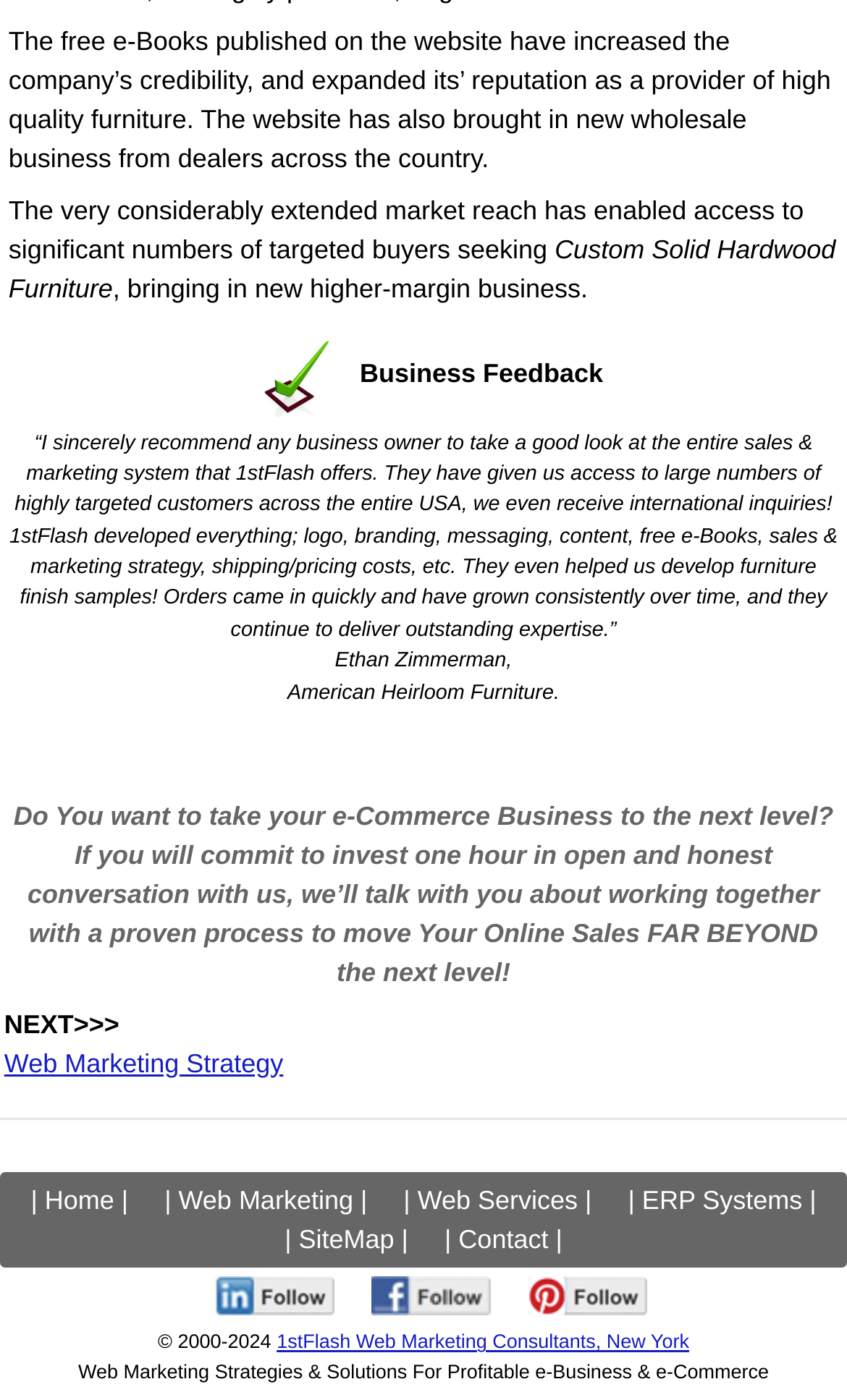What is the name of the company that received help from 1stFlash?
Using the screenshot, give a one-word or short phrase answer.

American Heirloom Furniture